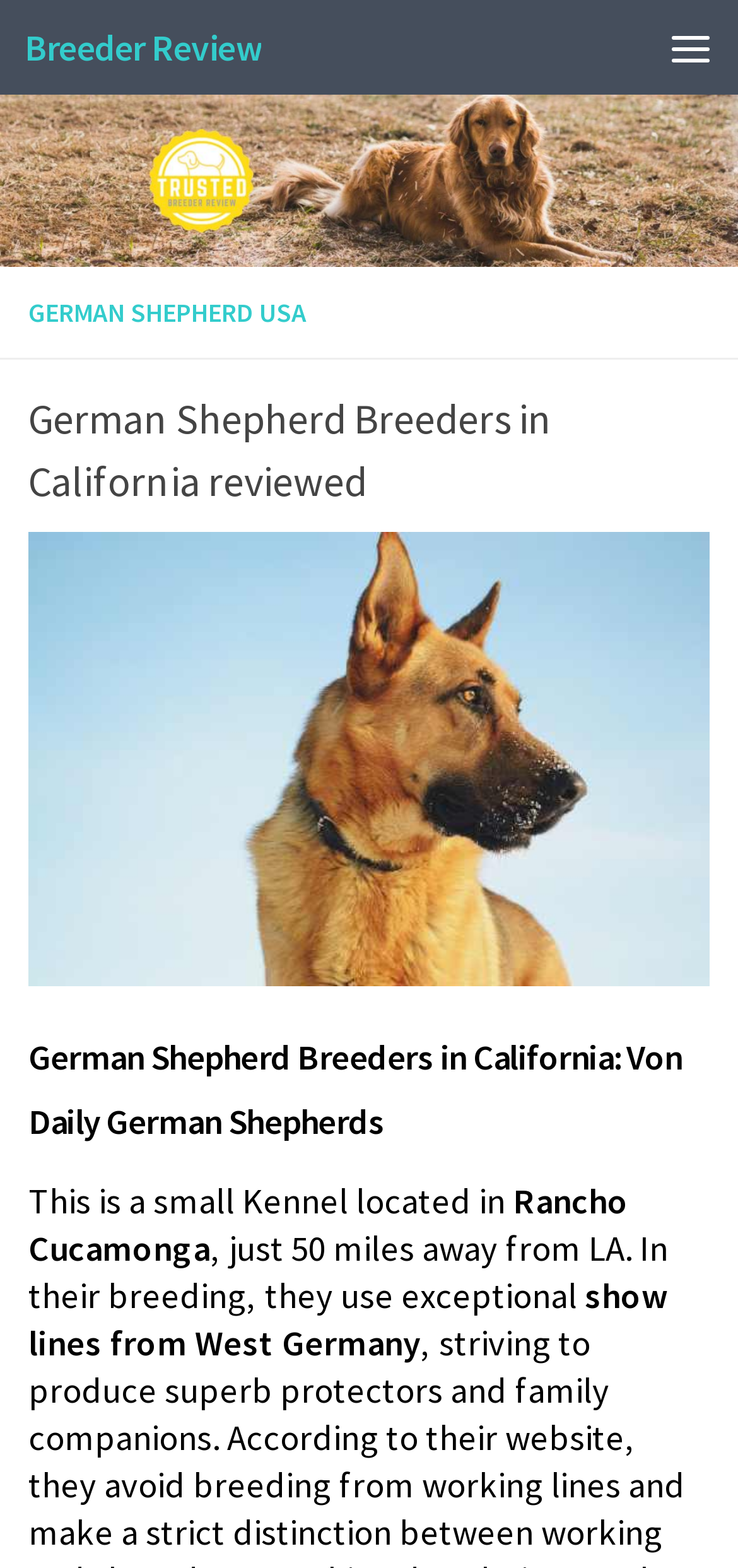What is the name of the website banner?
Could you answer the question in a detailed manner, providing as much information as possible?

I inferred this answer by looking at the structure of the webpage, which suggests that the banner at the top of the page is associated with the website's name. The text 'breeder review website banner' is associated with the image, implying that the website banner is named 'Breeder Review'.